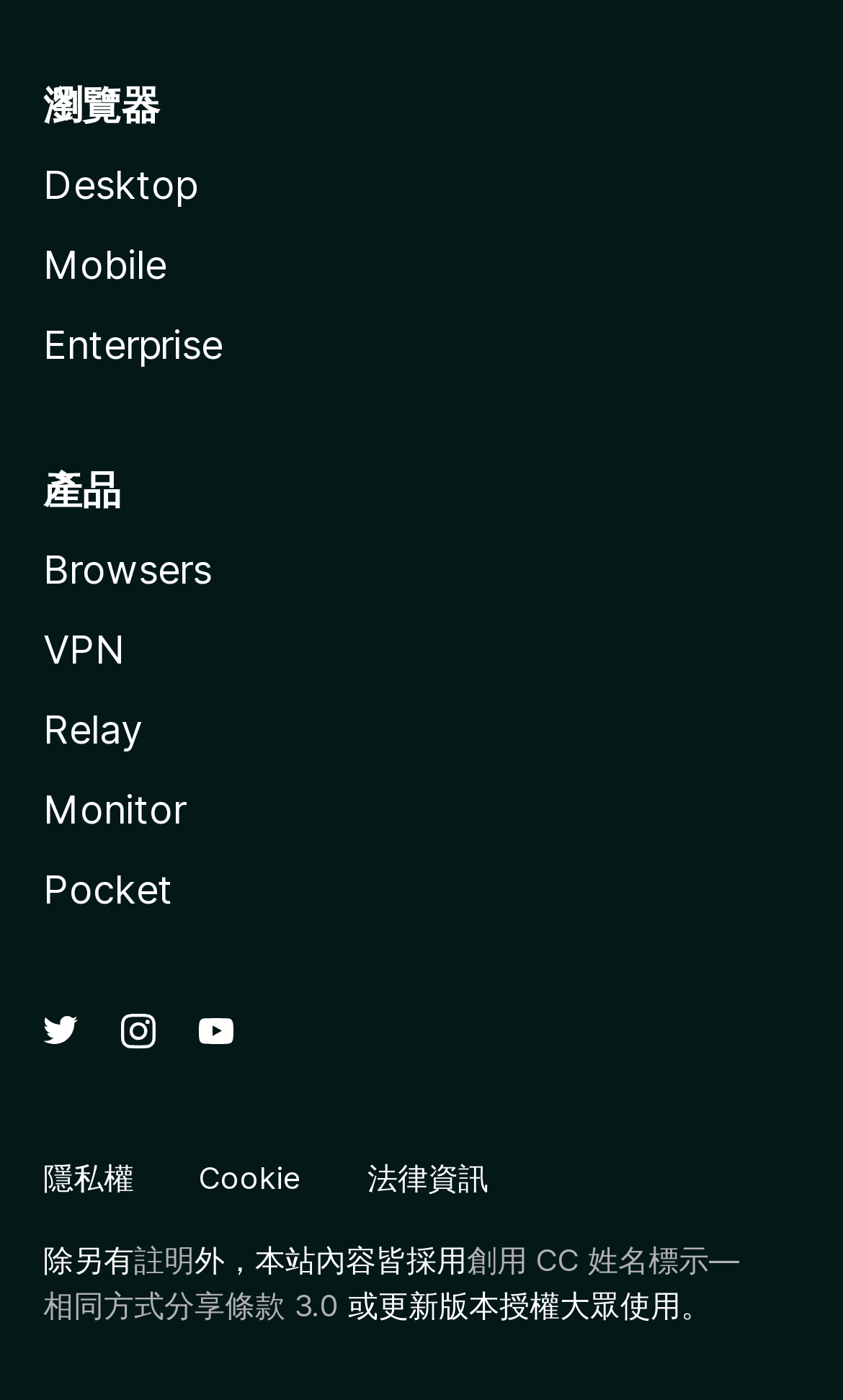Please examine the image and answer the question with a detailed explanation:
How many social media links are there?

There are three social media links: 'Twitter (@firefox)', 'Instagram (Firefox)', and 'YouTube (firefoxchannel)', which are located at the bottom of the webpage with bounding boxes of [0.051, 0.722, 0.092, 0.755], [0.144, 0.722, 0.185, 0.755], and [0.236, 0.722, 0.277, 0.755] respectively.